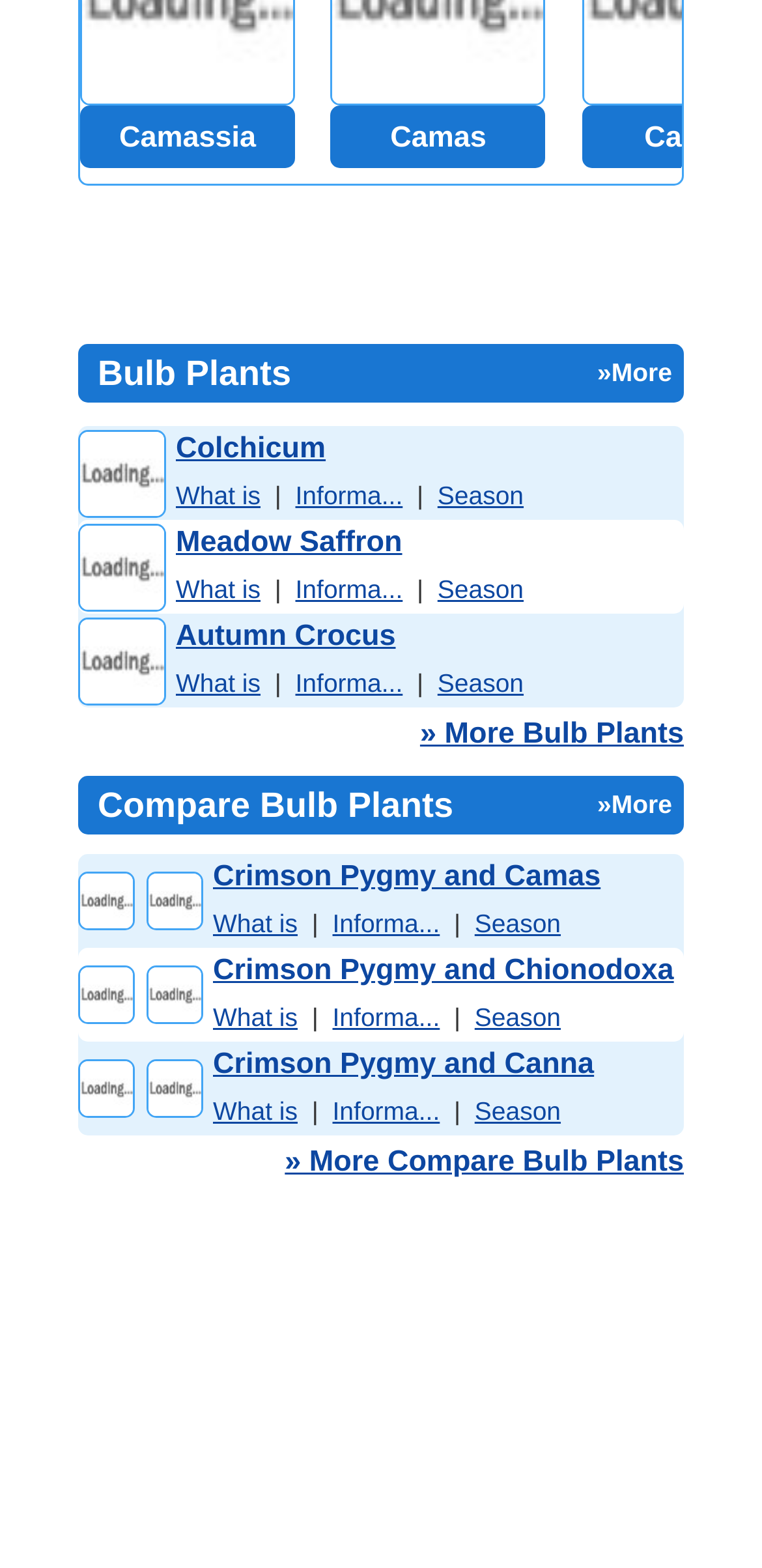Using the information in the image, give a comprehensive answer to the question: 
What is the name of the first plant?

The first plant is named Colchicum Plant, which can be found in the first row of the table. It is a link element with the text 'Colchicum Plant' and an image associated with it.